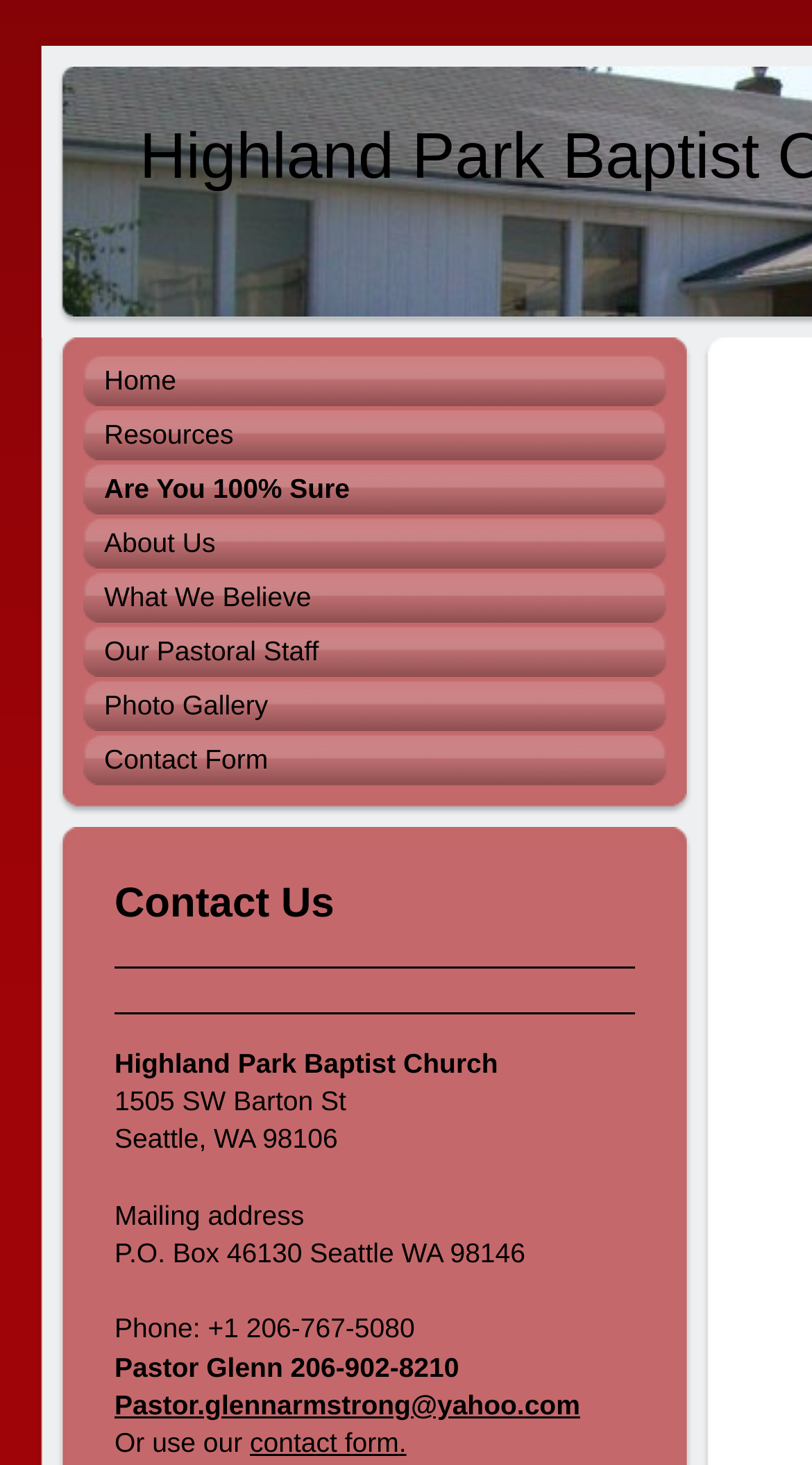Can you find the bounding box coordinates for the element to click on to achieve the instruction: "contact us through email"?

[0.141, 0.948, 0.714, 0.969]